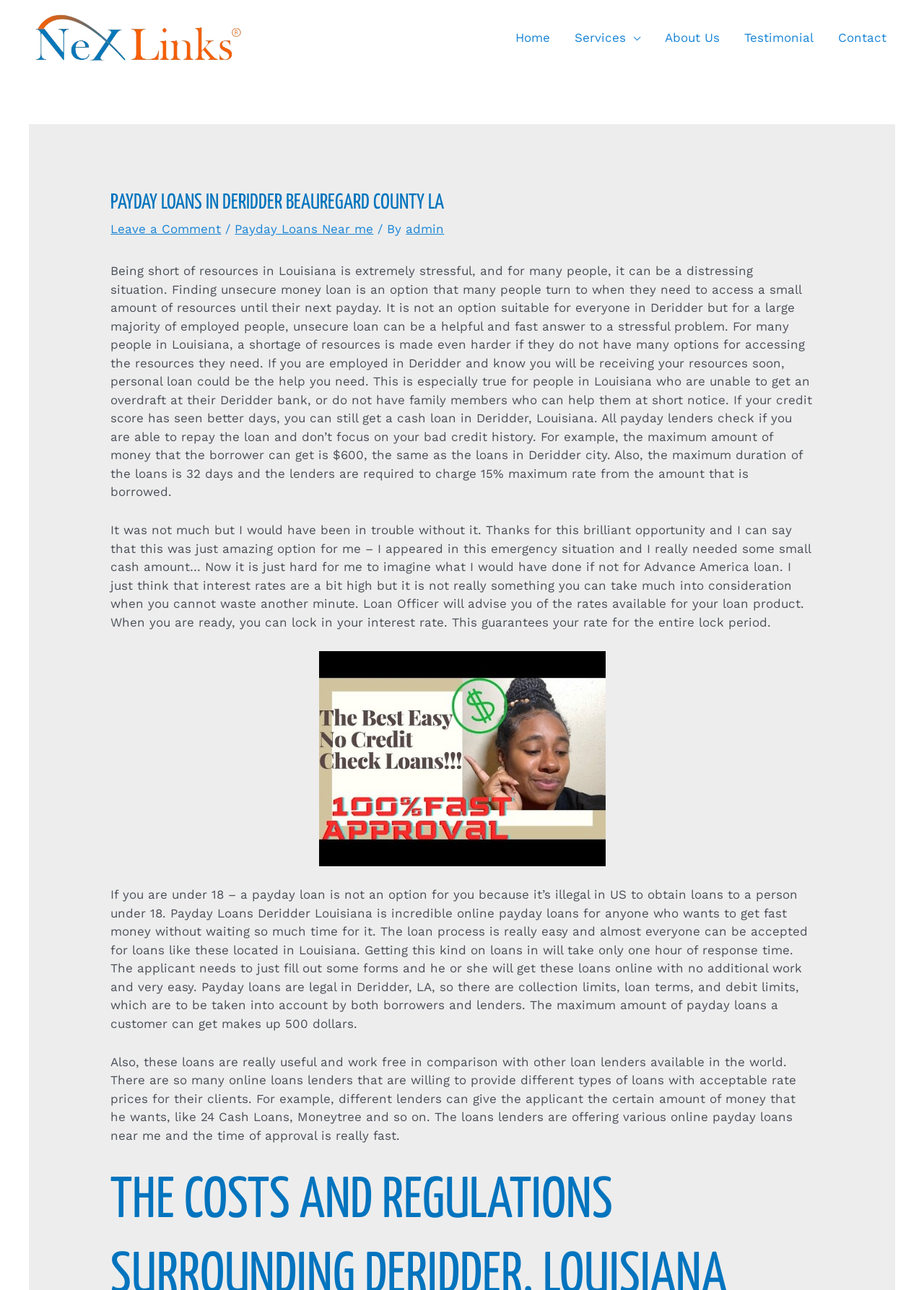What is the minimum age requirement for payday loans?
Please answer the question as detailed as possible.

According to the webpage, the minimum age requirement for payday loans is 18, as stated in the sentence 'If you are under 18 – a payday loan is not an option for you because it’s illegal in US to obtain loans to a person under 18.'